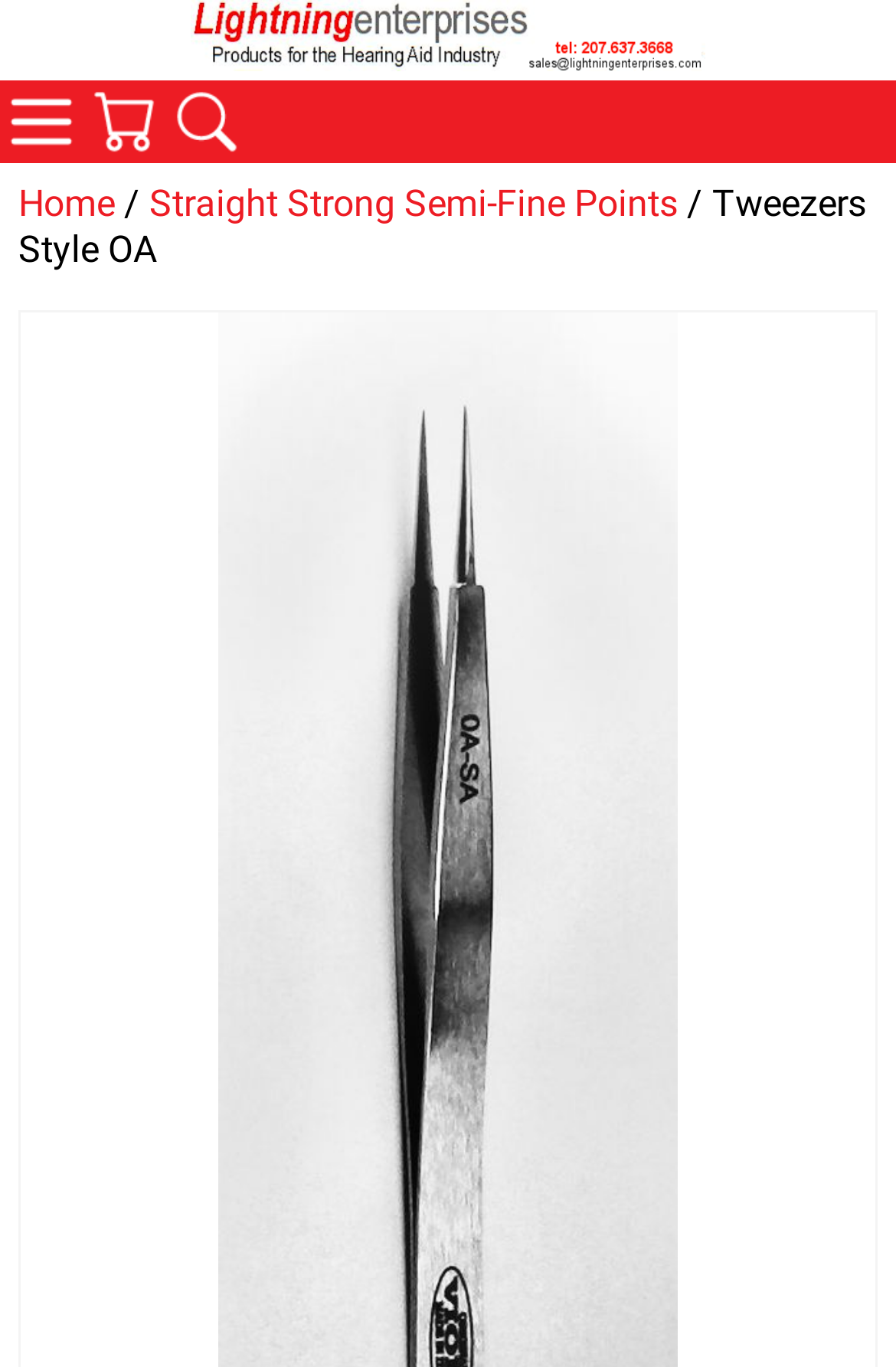What type of points do the tweezers have?
Please respond to the question thoroughly and include all relevant details.

I found the type of points by looking at the text 'Straight Strong Semi-Fine Points' which is a link on the webpage, and also by looking at the text '/ Tweezers Style OA' which is a static text on the webpage.